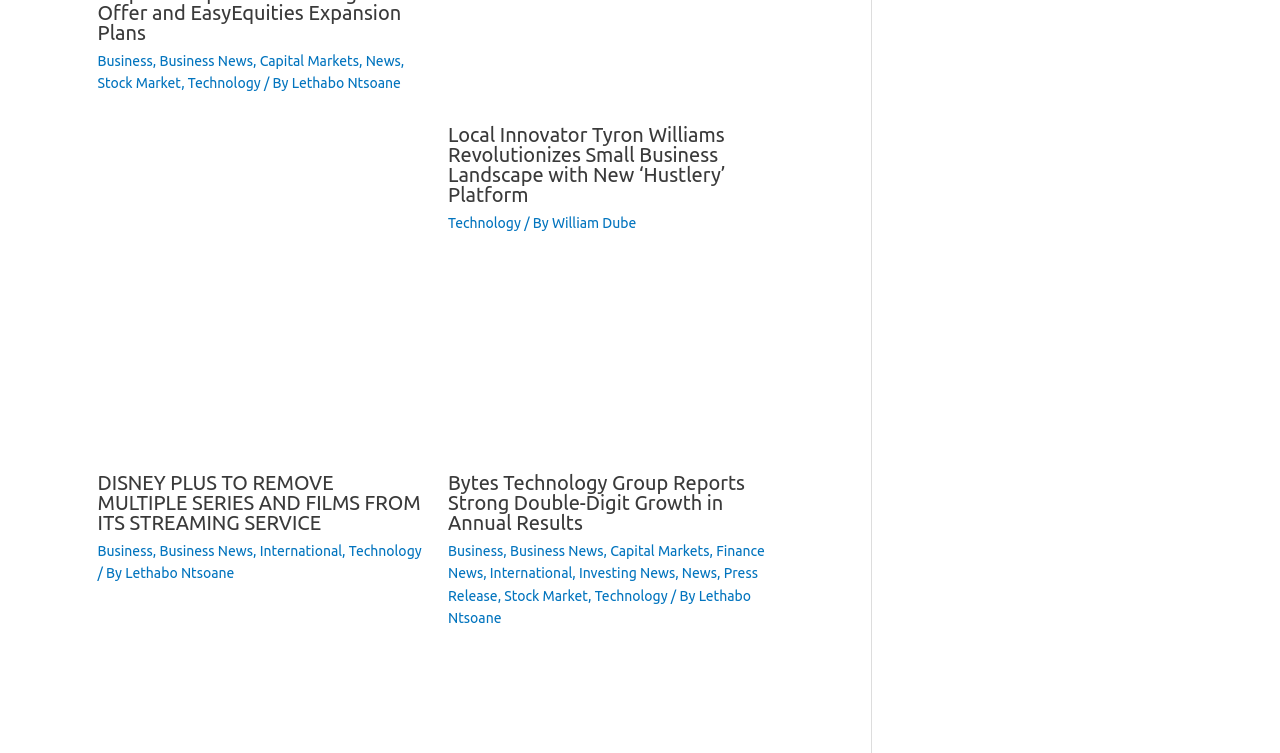Give a one-word or short phrase answer to this question: 
How many articles are on this webpage?

2